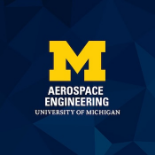Please provide a detailed answer to the question below by examining the image:
What institution is affiliated with the aerospace engineering program?

The caption explicitly mentions that the logo reinforces the prestigious affiliation of the program with the University of Michigan, which is one of the leading engineering institutions in the United States.